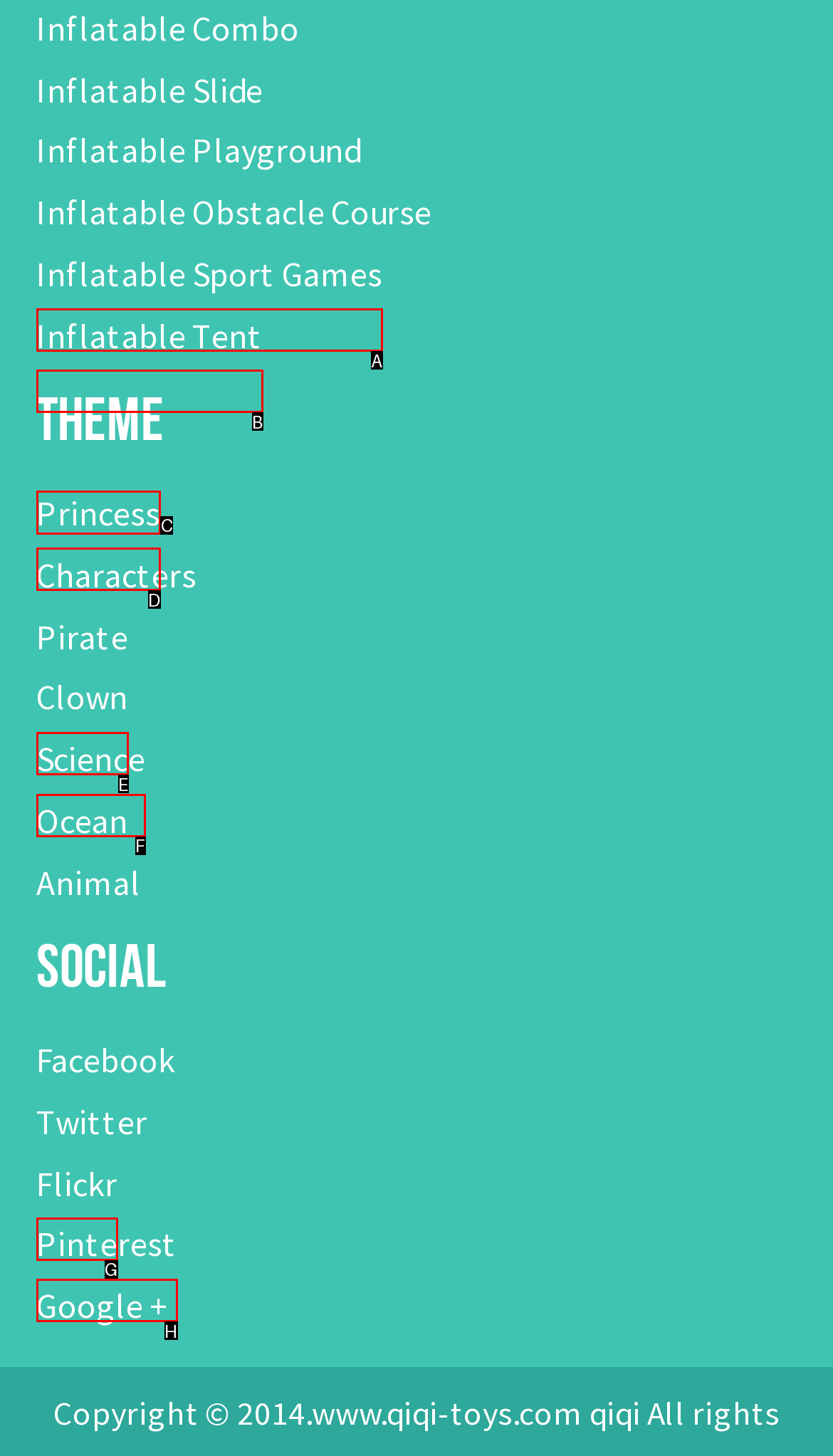Decide which UI element to click to accomplish the task: View Princess theme
Respond with the corresponding option letter.

C